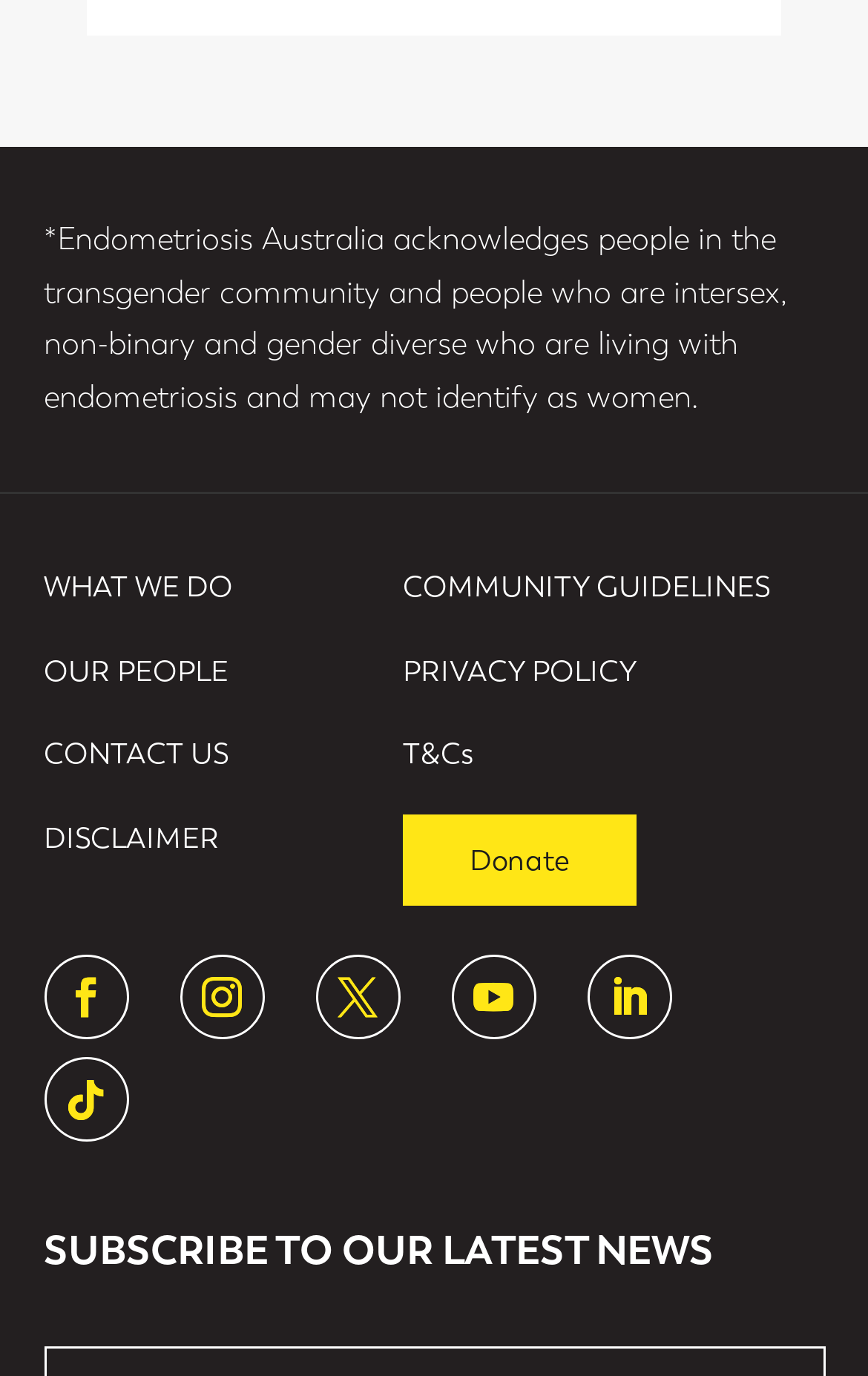Give the bounding box coordinates for the element described as: "WHAT WE DO".

[0.05, 0.414, 0.268, 0.438]